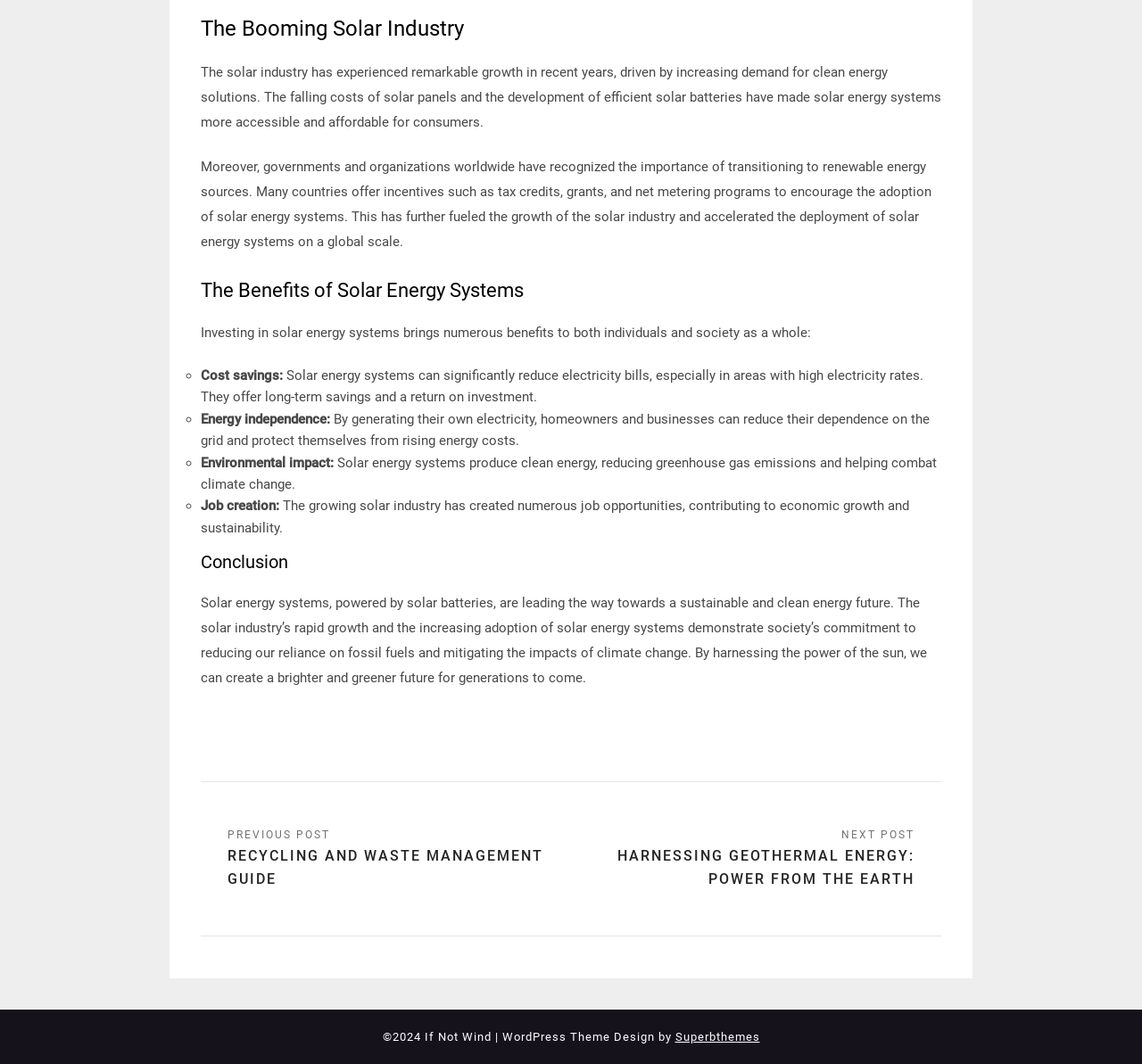Determine the bounding box coordinates for the UI element described. Format the coordinates as (top-left x, top-left y, bottom-right x, bottom-right y) and ensure all values are between 0 and 1. Element description: Recycling and Waste Management Guide

[0.18, 0.76, 0.5, 0.854]